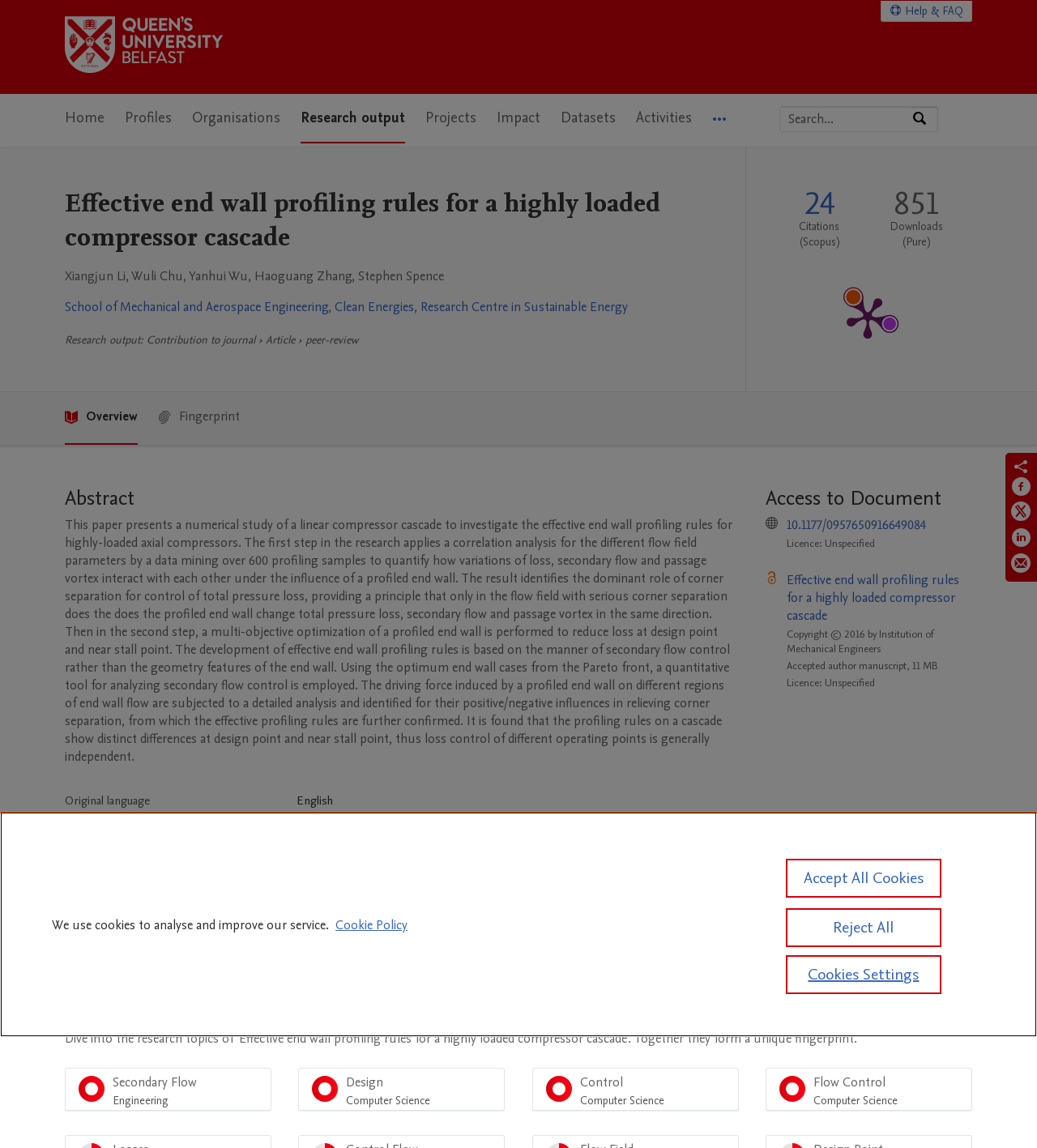Provide an in-depth caption for the contents of the webpage.

This webpage is about a research article titled "Effective end wall profiling rules for a highly loaded compressor cascade" from Queen's University Belfast. At the top, there is a navigation menu with links to "Home", "Profiles", "Organisations", and other options. Below the navigation menu, there is a search bar with a button to search by expertise, name, or affiliation.

The main content of the webpage is divided into several sections. The first section displays the title of the article, followed by the authors' names and their affiliations. There are also links to the authors' profiles and the research centre they are associated with.

The next section is about the research output, which includes a link to the article and information about the publication, such as the journal it was published in and the number of pages. There is also a table with details about the article, including the original language, number of pages, journal, and early online date.

The following section is the abstract of the article, which provides a summary of the research. The abstract is quite long and describes the methodology and findings of the study.

Below the abstract, there is a section about access to the document, which includes a link to the article and information about the licence and copyright.

Finally, there is a section about the fingerprint of the article, which displays the keywords and topics related to the research. There are also links to share the article on Facebook and Twitter at the bottom right corner of the webpage.